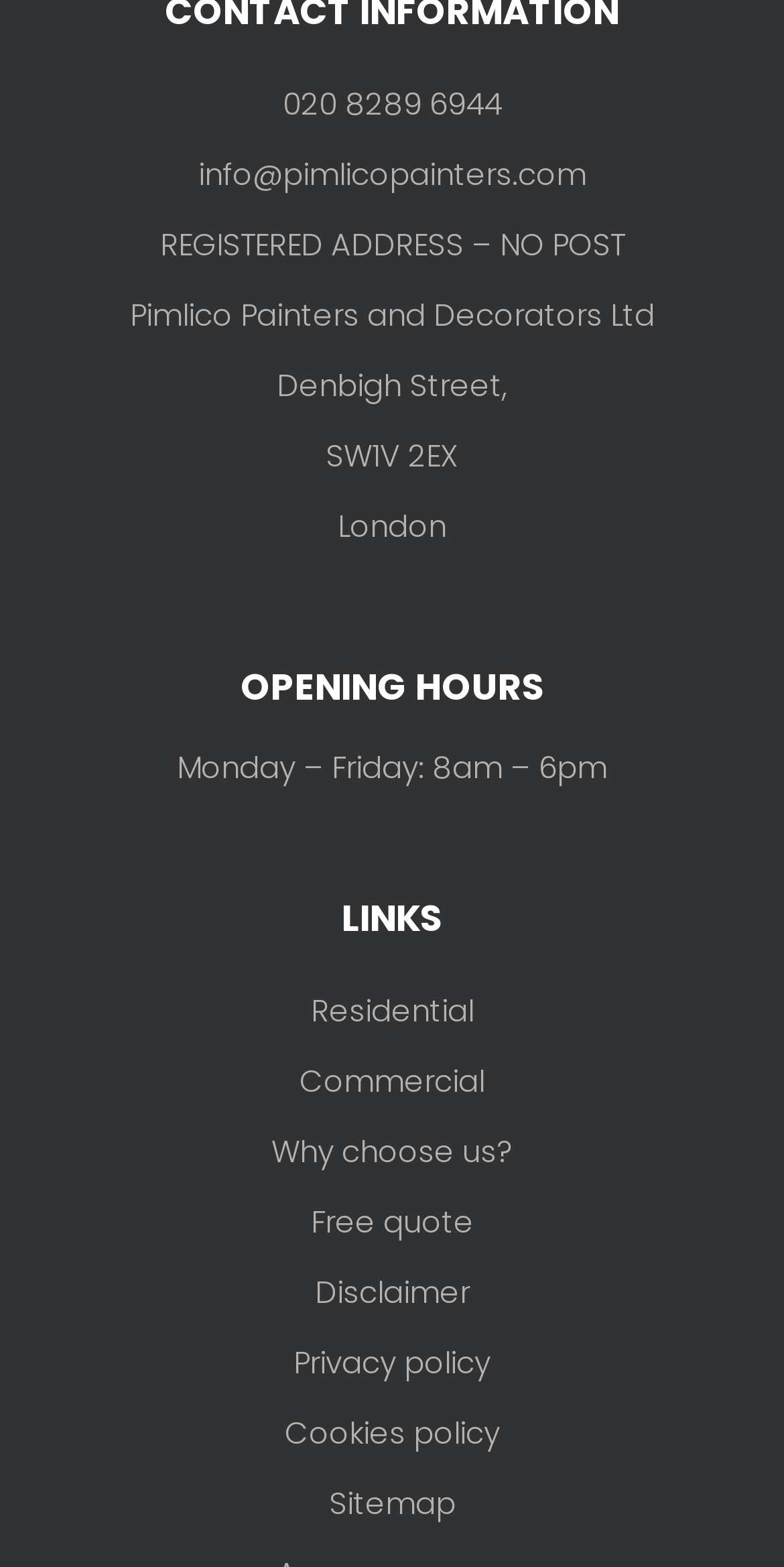Can you give a comprehensive explanation to the question given the content of the image?
What is the company's email address?

The company's email address can be found in the first table cell of the second table row, which is 'info@pimlicopainters.com'.